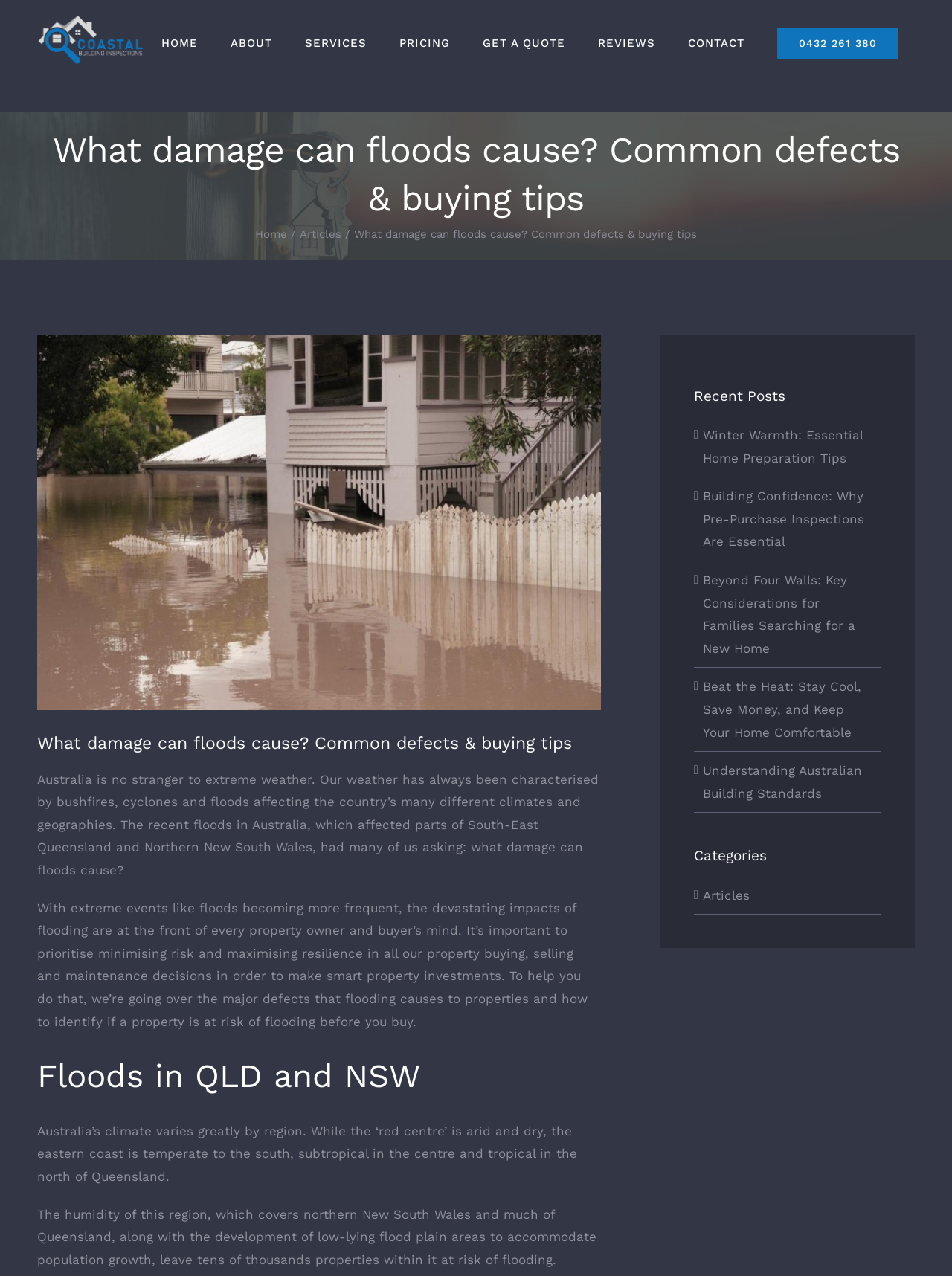Using the provided element description, identify the bounding box coordinates as (top-left x, top-left y, bottom-right x, bottom-right y). Ensure all values are between 0 and 1. Description: HOME

[0.152, 0.0, 0.225, 0.068]